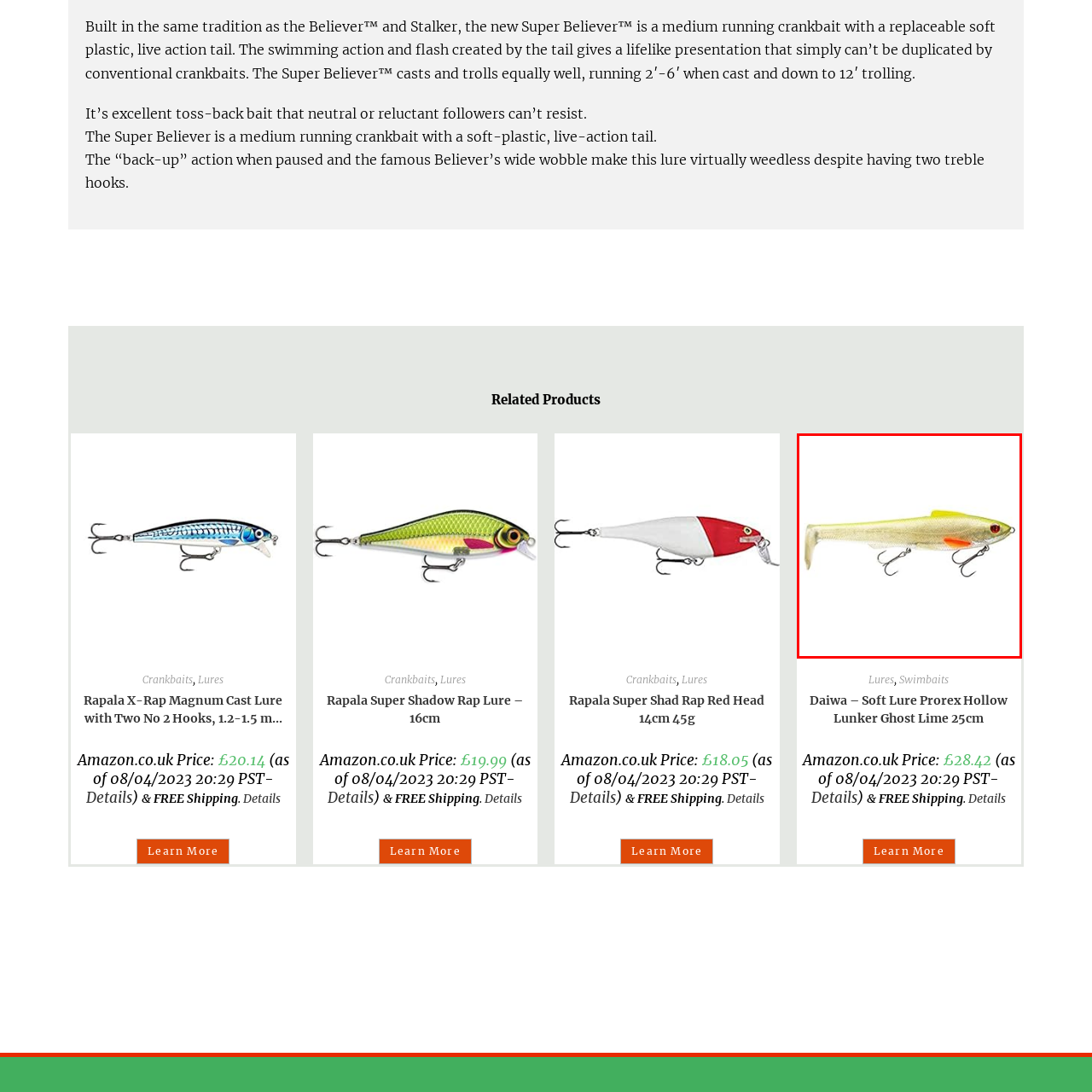Give a detailed description of the image area outlined by the red box.

The image showcases the **Daiwa – Soft Lure Prorex Hollow Lunker Ghost Lime 25cm**, a realistic and versatile fishing lure designed for effective angling. Characterized by its sleek, elongated body, the lure features a ghost lime color with a subtle shimmer that attracts attention in the water. Its lifelike design aims to mimic the movement of live bait, enhancing its appeal to predatory fish. Equipped with sharp treble hooks, this soft lure offers reliable hook sets, making it an essential addition to any angler's tackle box. The lure is particularly noted for its effectiveness in various fishing conditions, whether casting or trolling.